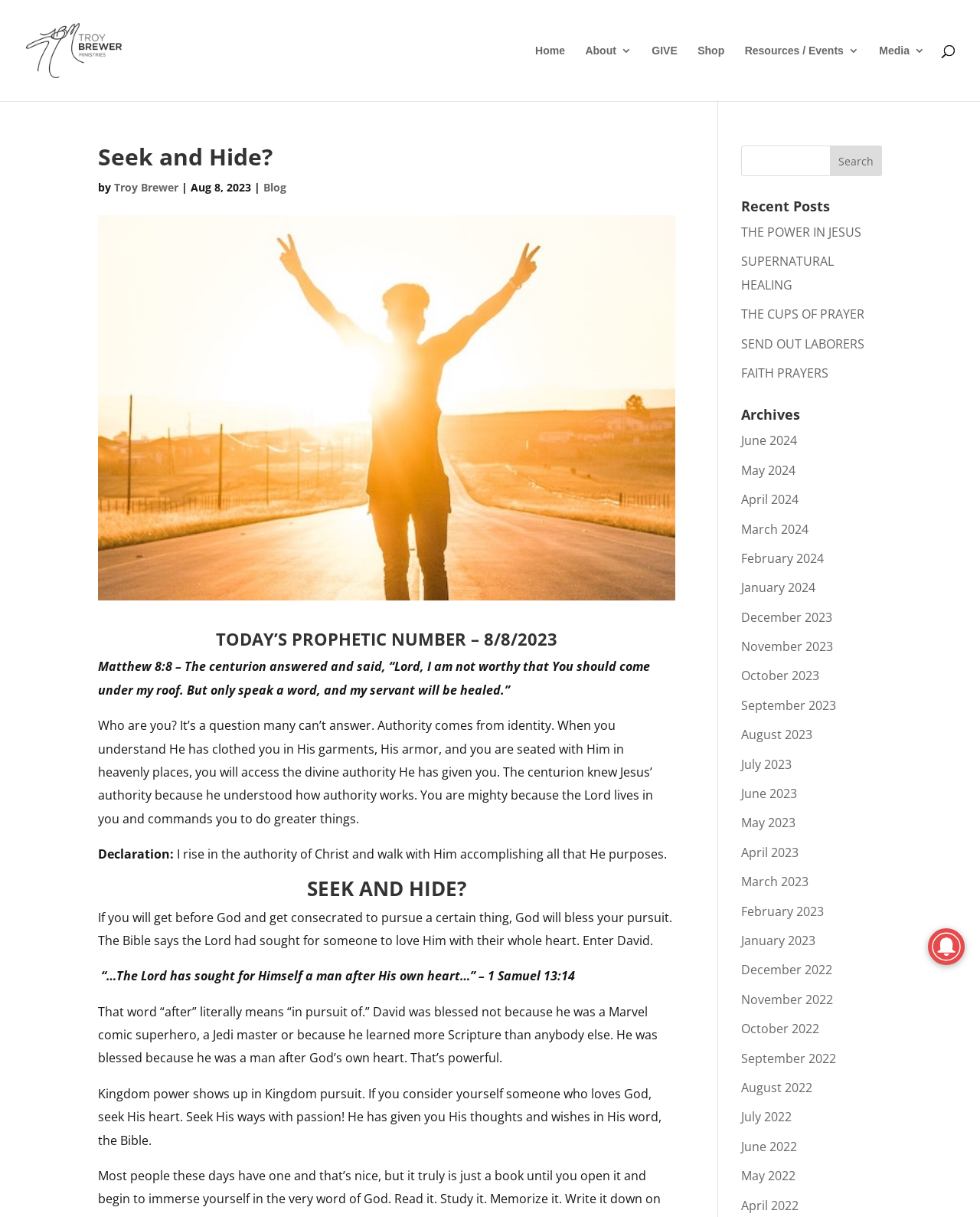What is the title of the recent post?
Can you provide a detailed and comprehensive answer to the question?

I found the answer by looking at the 'Recent Posts' section, where it lists several links to recent posts. The first link is titled 'THE POWER IN JESUS', which suggests that it is the title of a recent post.